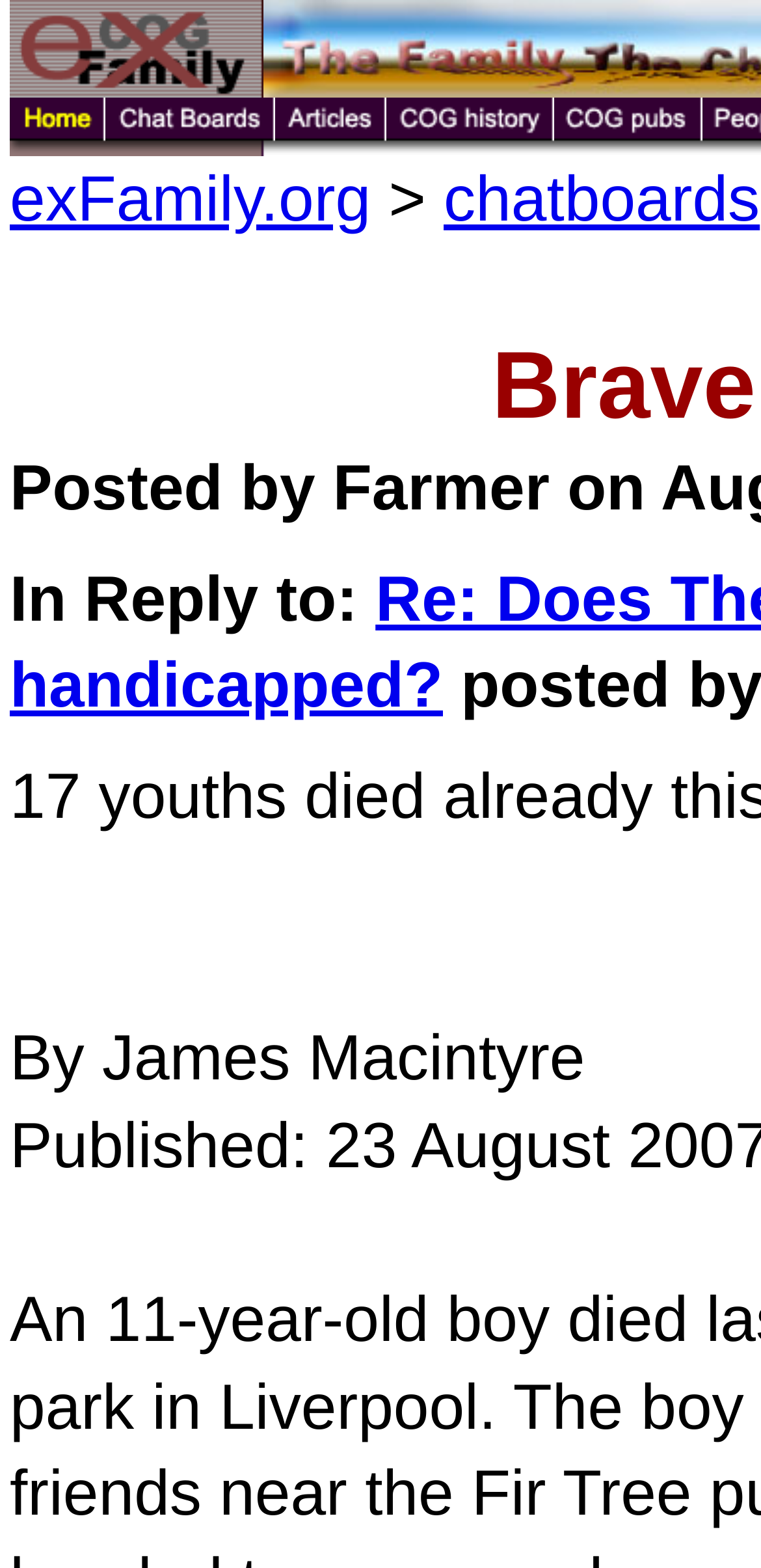Given the following UI element description: "alt="COG Publications"", find the bounding box coordinates in the webpage screenshot.

[0.728, 0.086, 0.923, 0.103]